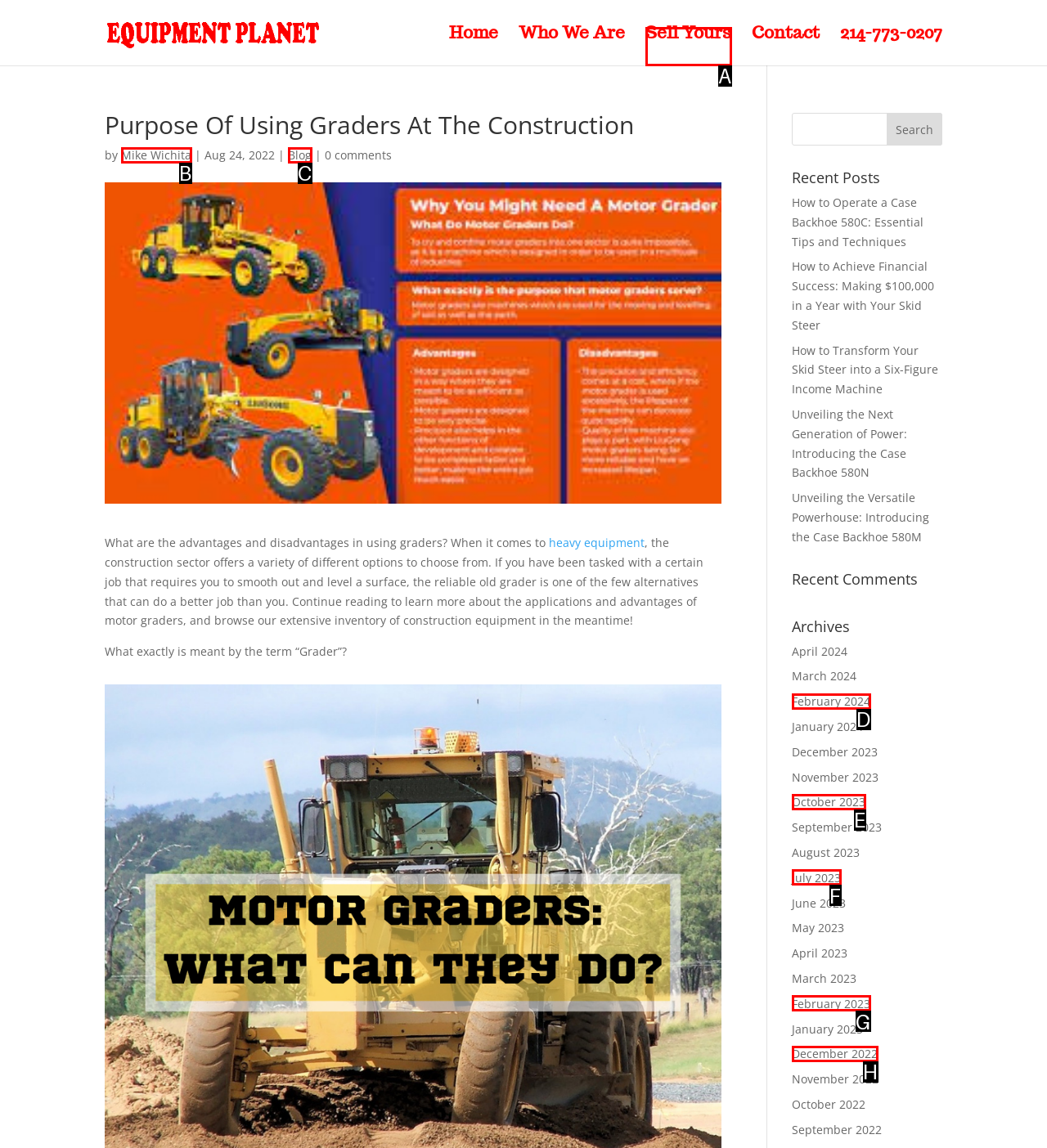Select the option that fits this description: February 2024
Answer with the corresponding letter directly.

D